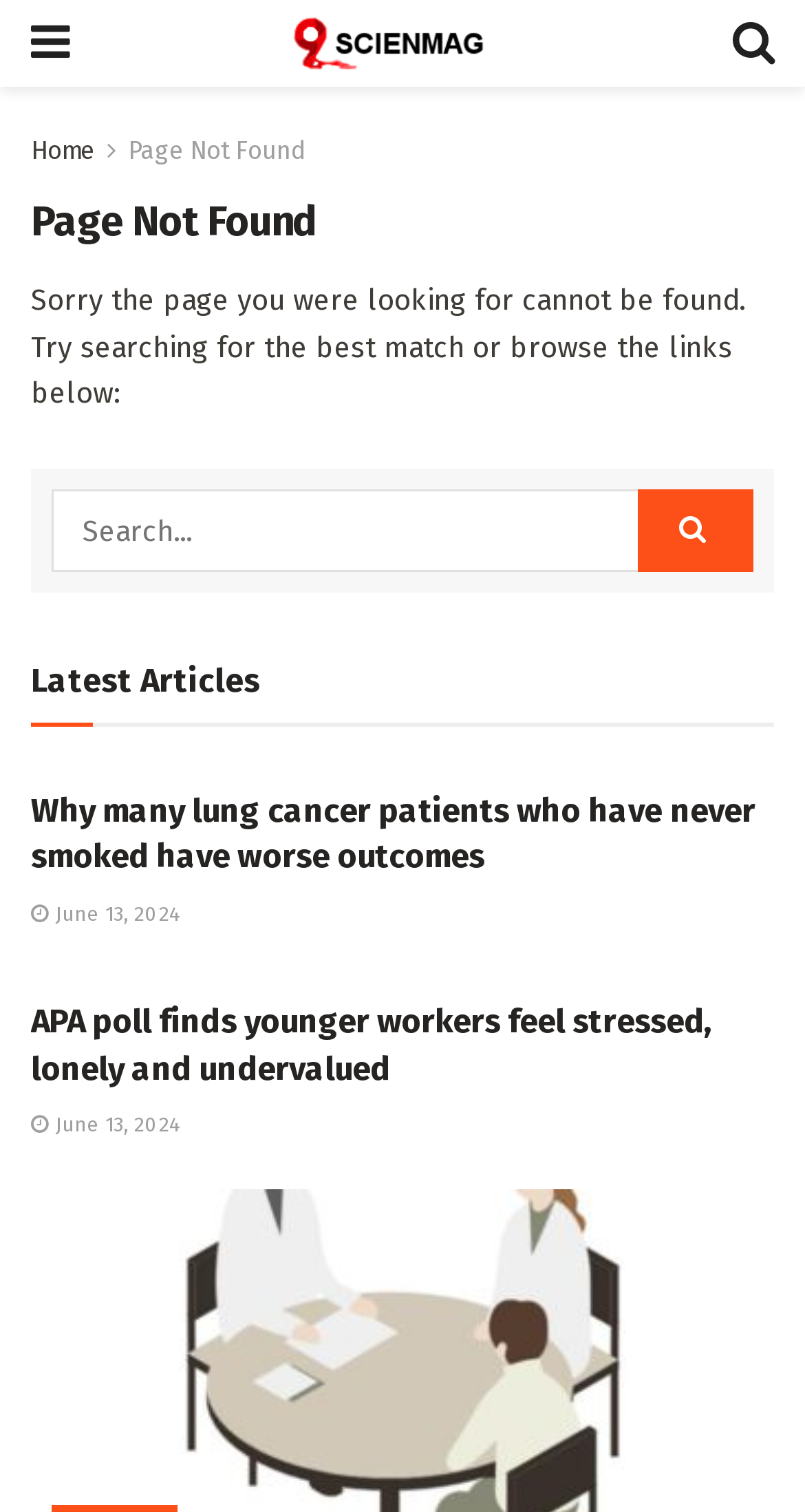Identify the bounding box for the UI element specified in this description: "Cancer". The coordinates must be four float numbers between 0 and 1, formatted as [left, top, right, bottom].

[0.064, 0.471, 0.198, 0.494]